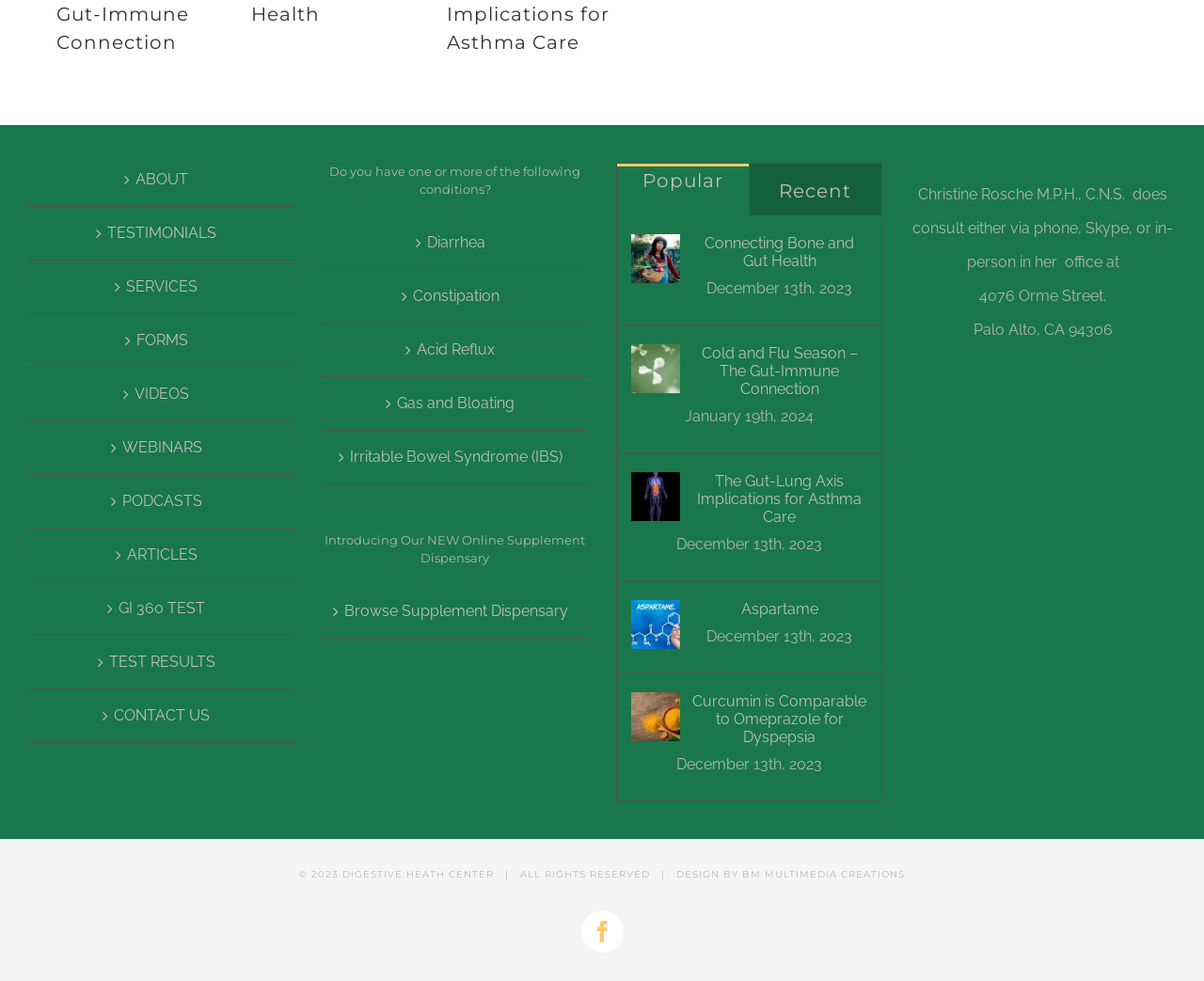Answer the question below in one word or phrase:
What is the first link in the navigation menu?

ABOUT